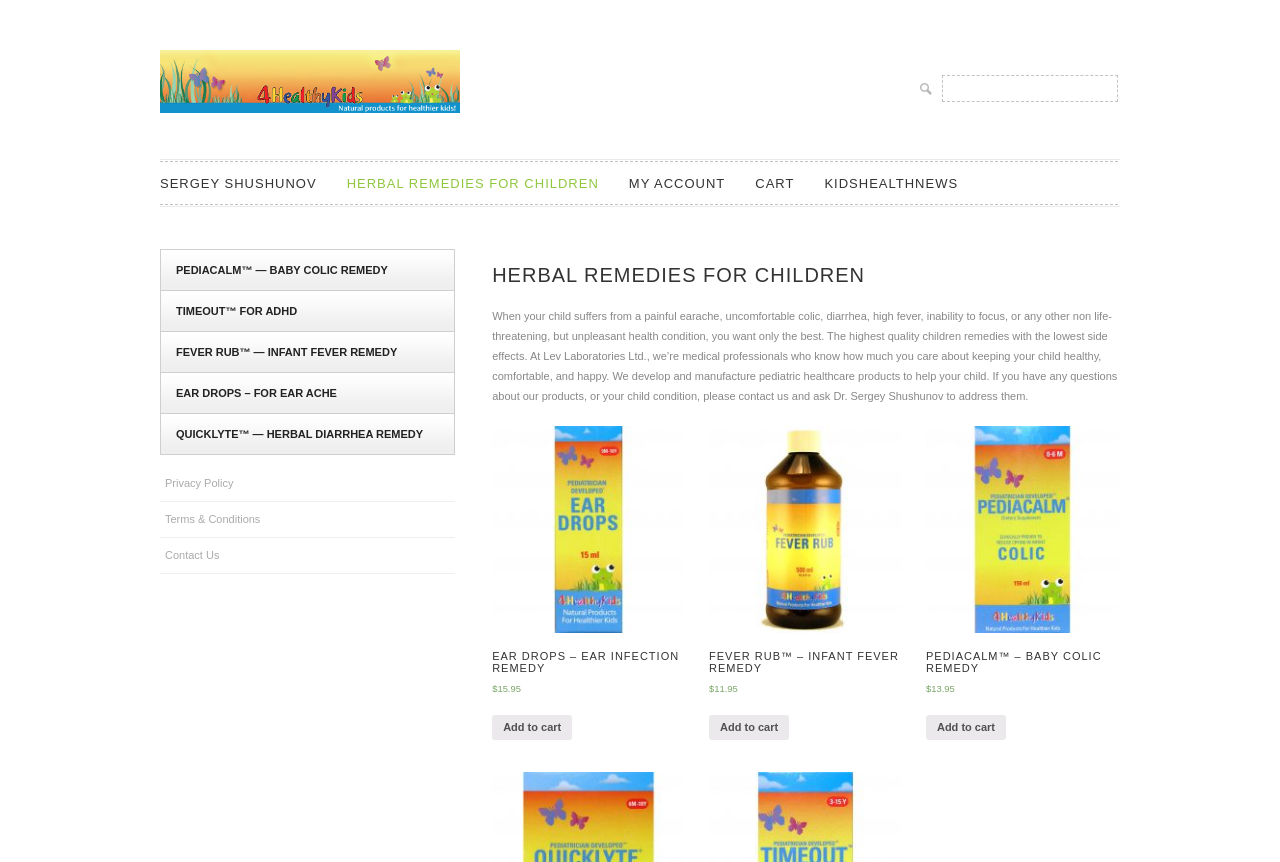Create an in-depth description of the webpage, covering main sections.

This webpage is about herbal remedies for children, specifically focusing on treating infant colic, ear infections, fever, ADD, ADHD, and diarrhea. At the top, there is a header section with links to the website's main pages, including "Sergei Shushunov MD Herbal treatment of Infant Colic, Ear Infection, Fever, ADD, ADHD" and "Dr. Sergei Shushunov MD – natural products for children to treat baby colic, child fever, ear infection, ear ache, ADD, ADHD, diarrhea".

Below the header, there is a search bar on the right side, allowing users to search for specific products or information. On the left side, there are several links to the website's main categories, including "Sergey Shushunov", "Herbal Remedies for Children", "My Account", "Cart", and "KidsHealthNews".

The main content of the webpage is divided into two sections. The first section has a heading "HERBAL REMEDIES FOR CHILDREN" and a paragraph of text describing the importance of using high-quality children's remedies with minimal side effects. The text also introduces Dr. Sergey Shushunov and his team at Lev Laboratories Ltd., who develop and manufacture pediatric healthcare products.

The second section displays three product links, each with a heading and a "Add to cart" button. The products are "EAR DROPS – EAR INFECTION REMEDY", "FEVER RUB™ – INFANT FEVER REMEDY", and "PEDIACALM™ – BABY COLIC REMEDY". Each product link has a brief description and a price tag.

On the right side of the webpage, there are two complementary sections with links to other products, including "PEDIACALM™ — BABY COLIC REMEDY", "TIMEOUT™ FOR ADHD", "FEVER RUB™ — INFANT FEVER REMEDY", "EAR DROPS – FOR EAR ACHE", and "QUICKLYTE™ — HERBAL DIARRHEA REMEDY". At the bottom, there are links to the website's "Privacy Policy", "Terms & Conditions", and "Contact Us" pages.